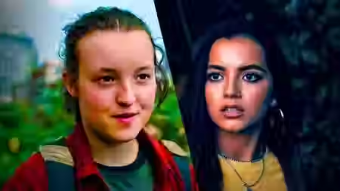What type of environment is hinted at in the background?
Answer briefly with a single word or phrase based on the image.

post-apocalyptic